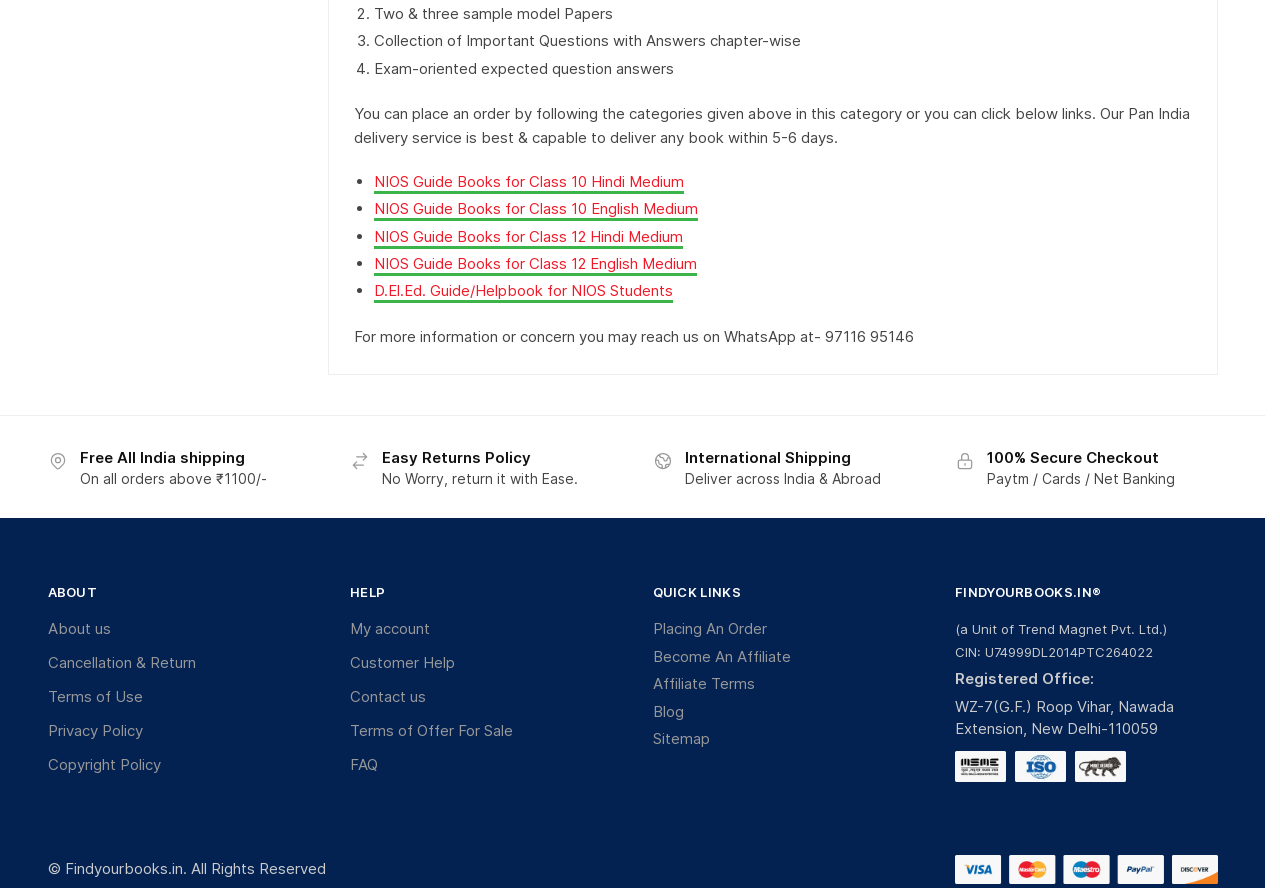Using the provided description: "Privacy Policy", find the bounding box coordinates of the corresponding UI element. The output should be four float numbers between 0 and 1, in the format [left, top, right, bottom].

[0.037, 0.798, 0.111, 0.824]